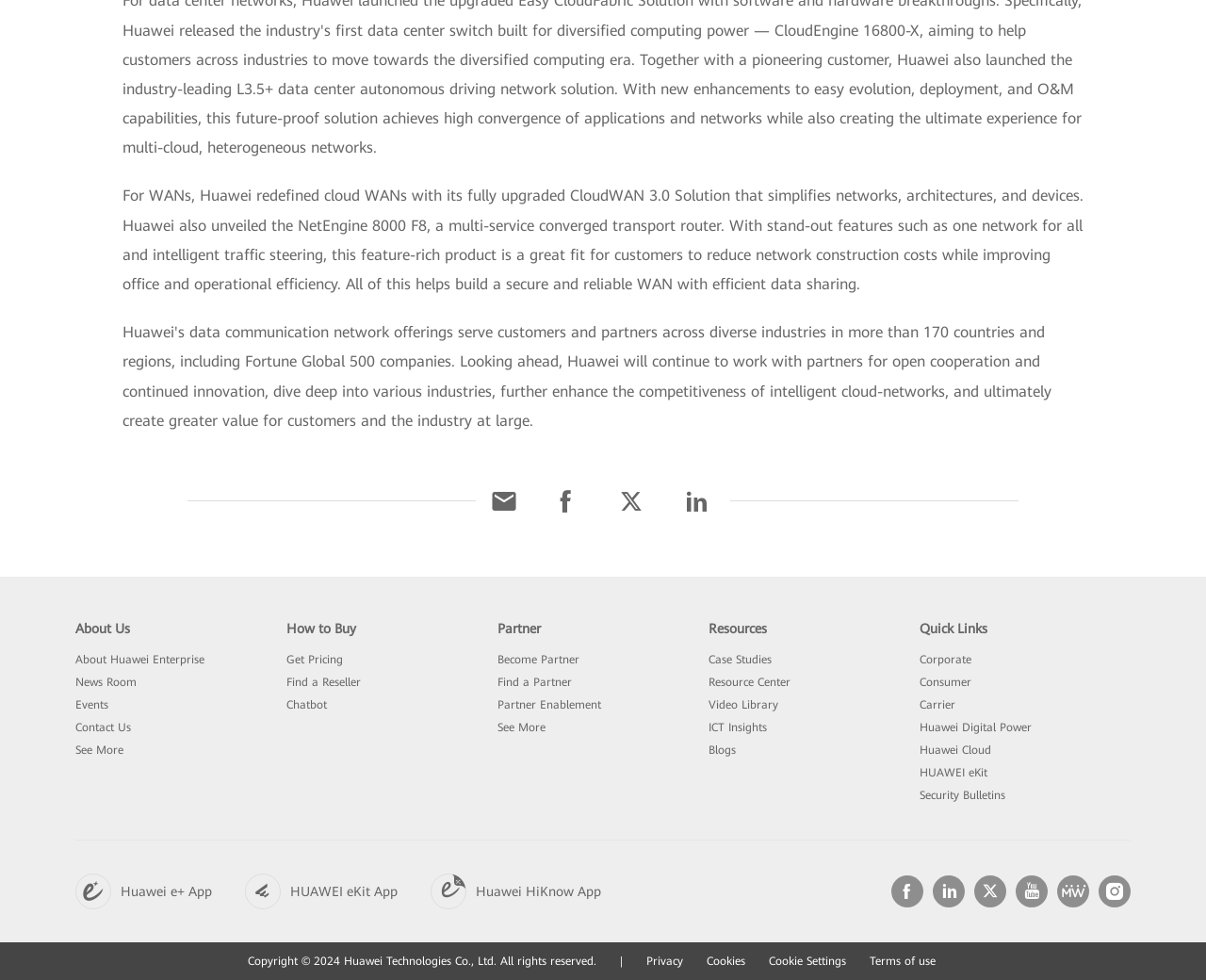What are the features of NetEngine 8000 F8?
Answer the question with a thorough and detailed explanation.

From the StaticText element with OCR text '...this feature-rich product is a great fit for customers to reduce network construction costs while improving office and operational efficiency. All of this helps build a secure and reliable WAN with efficient data sharing.', we can extract the features of NetEngine 8000 F8, which are one network for all and intelligent traffic steering.